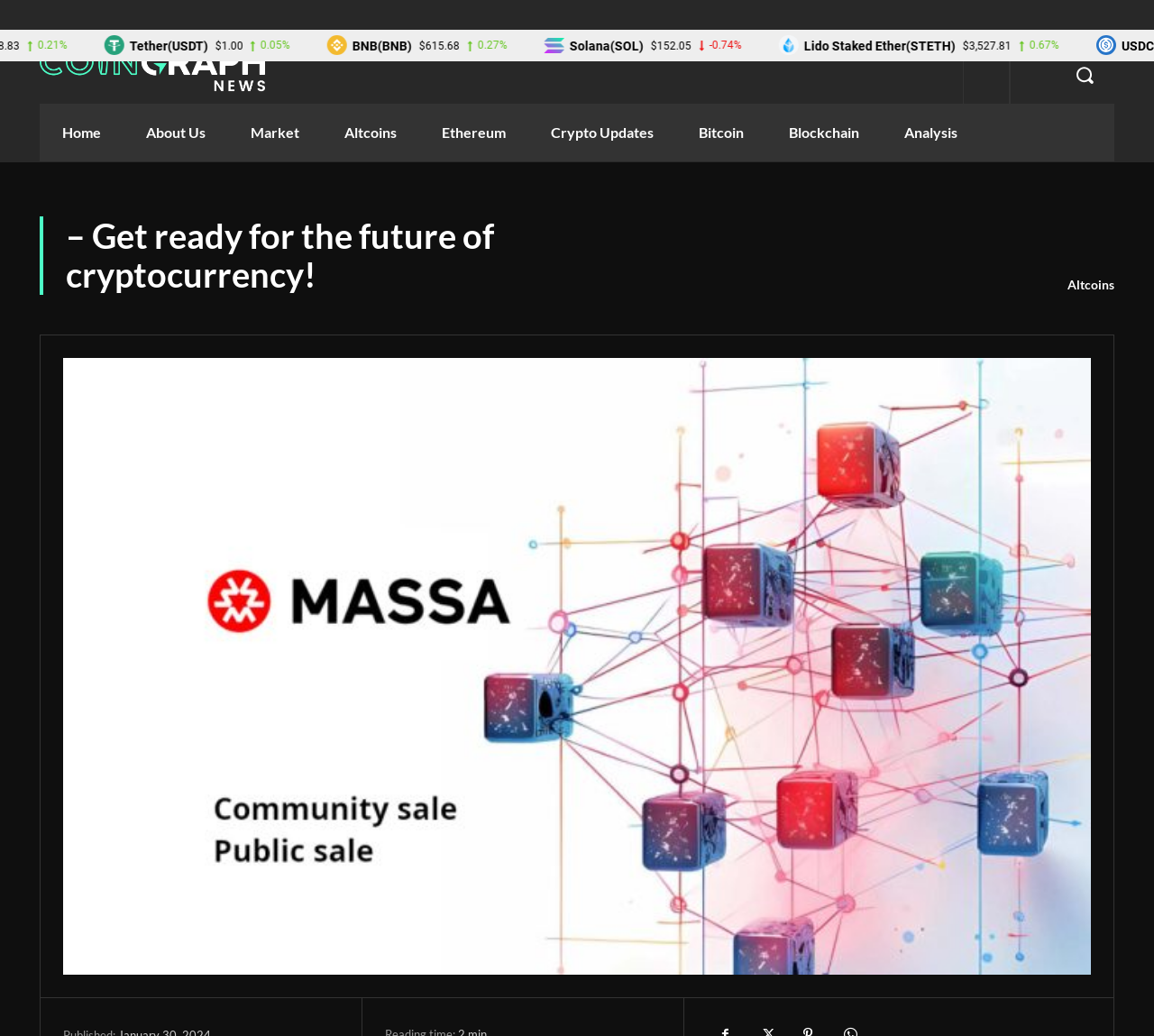Reply to the question with a single word or phrase:
How many cryptocurrency options are listed?

5